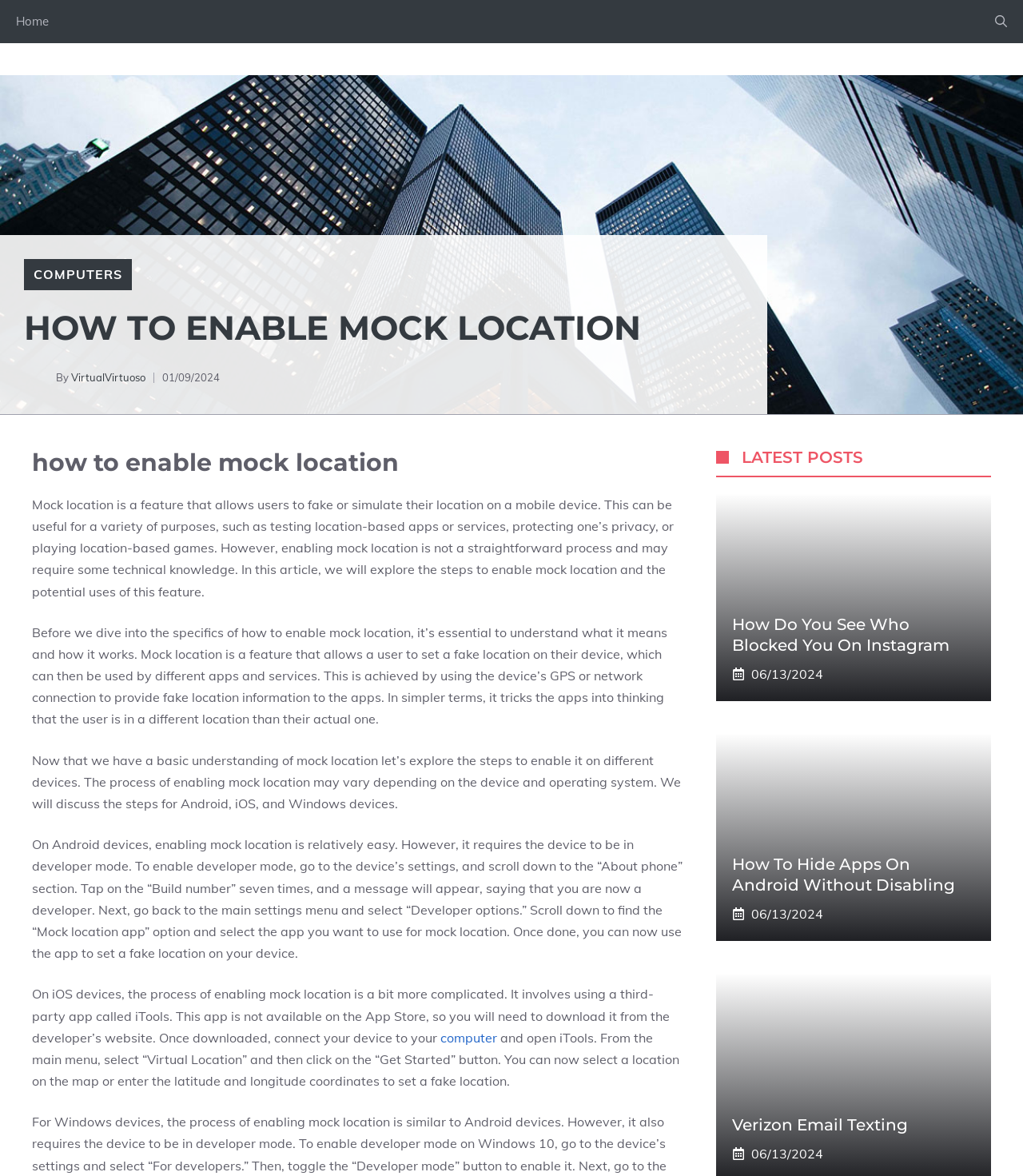How many latest posts are listed on the webpage?
Provide a detailed and well-explained answer to the question.

Below the heading 'LATEST POSTS', there are three article previews listed, each with a heading, a link, and a timestamp. These are the latest posts on the webpage.